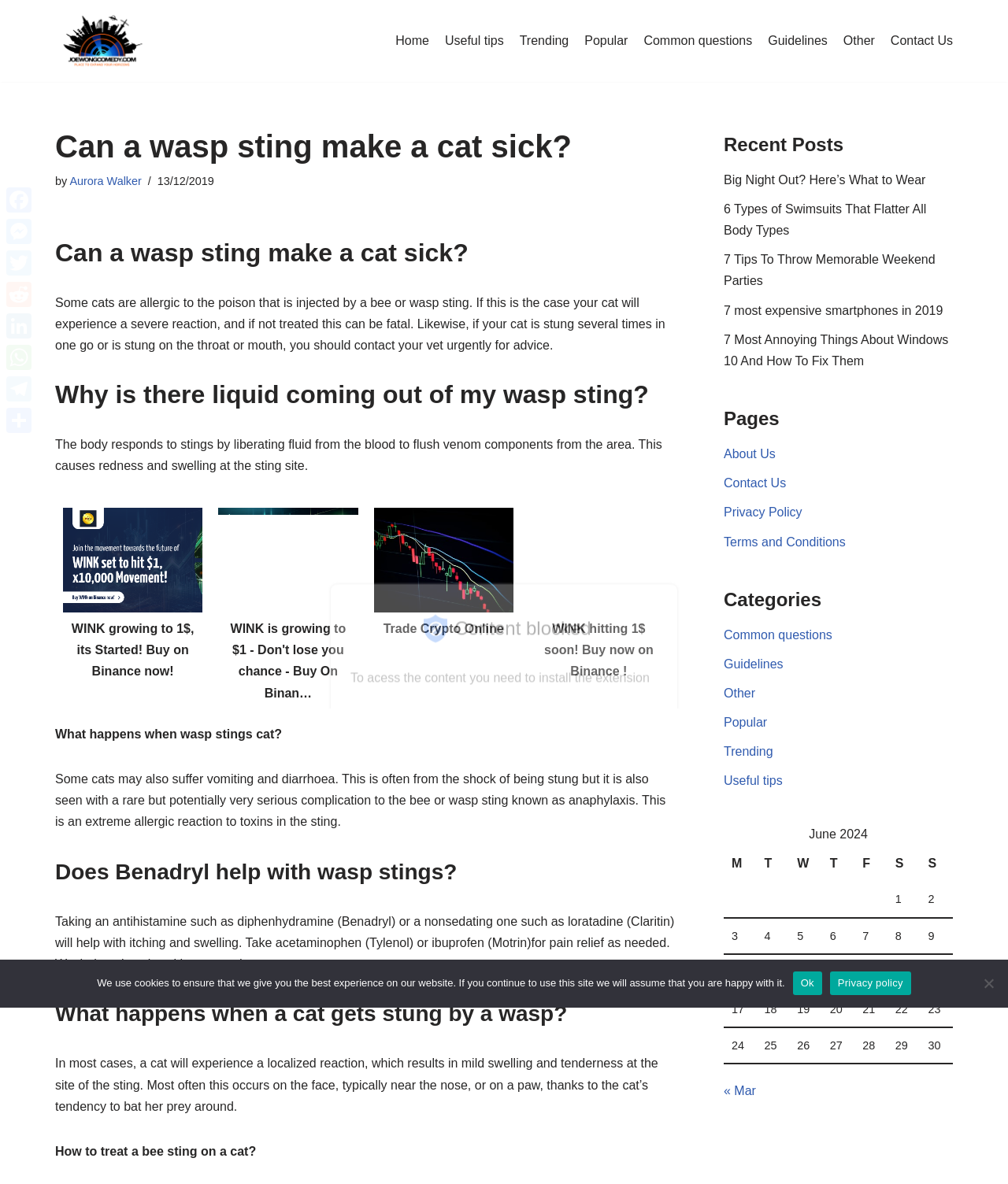From the element description: "Common questions", extract the bounding box coordinates of the UI element. The coordinates should be expressed as four float numbers between 0 and 1, in the order [left, top, right, bottom].

[0.718, 0.53, 0.826, 0.542]